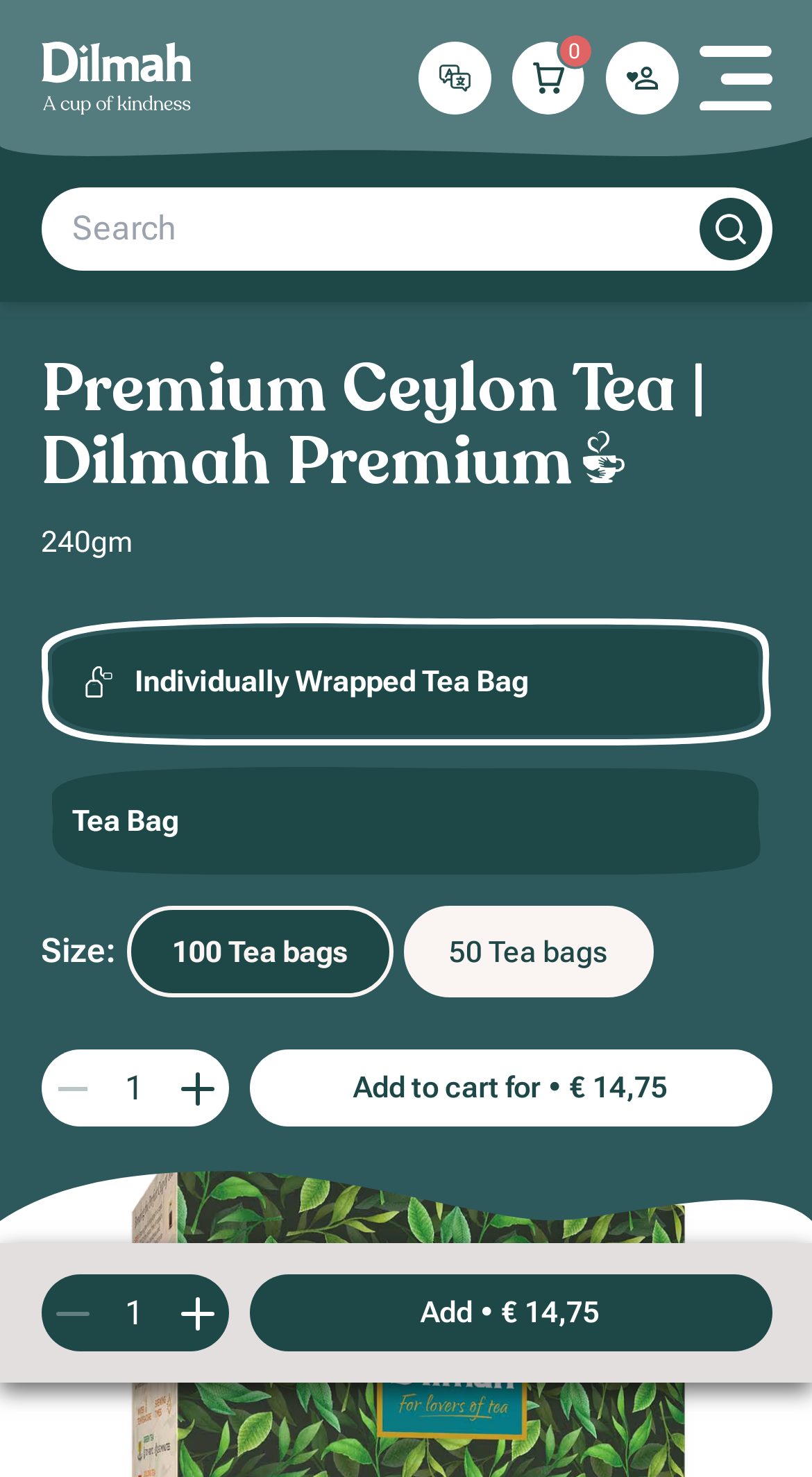What is the minimum quantity that can be ordered?
Please ensure your answer to the question is detailed and covers all necessary aspects.

I found this answer by looking at the 'valuemin' attribute of the 'Quantity' spinbutton, which is set to 1, indicating that the minimum quantity that can be ordered is 1.